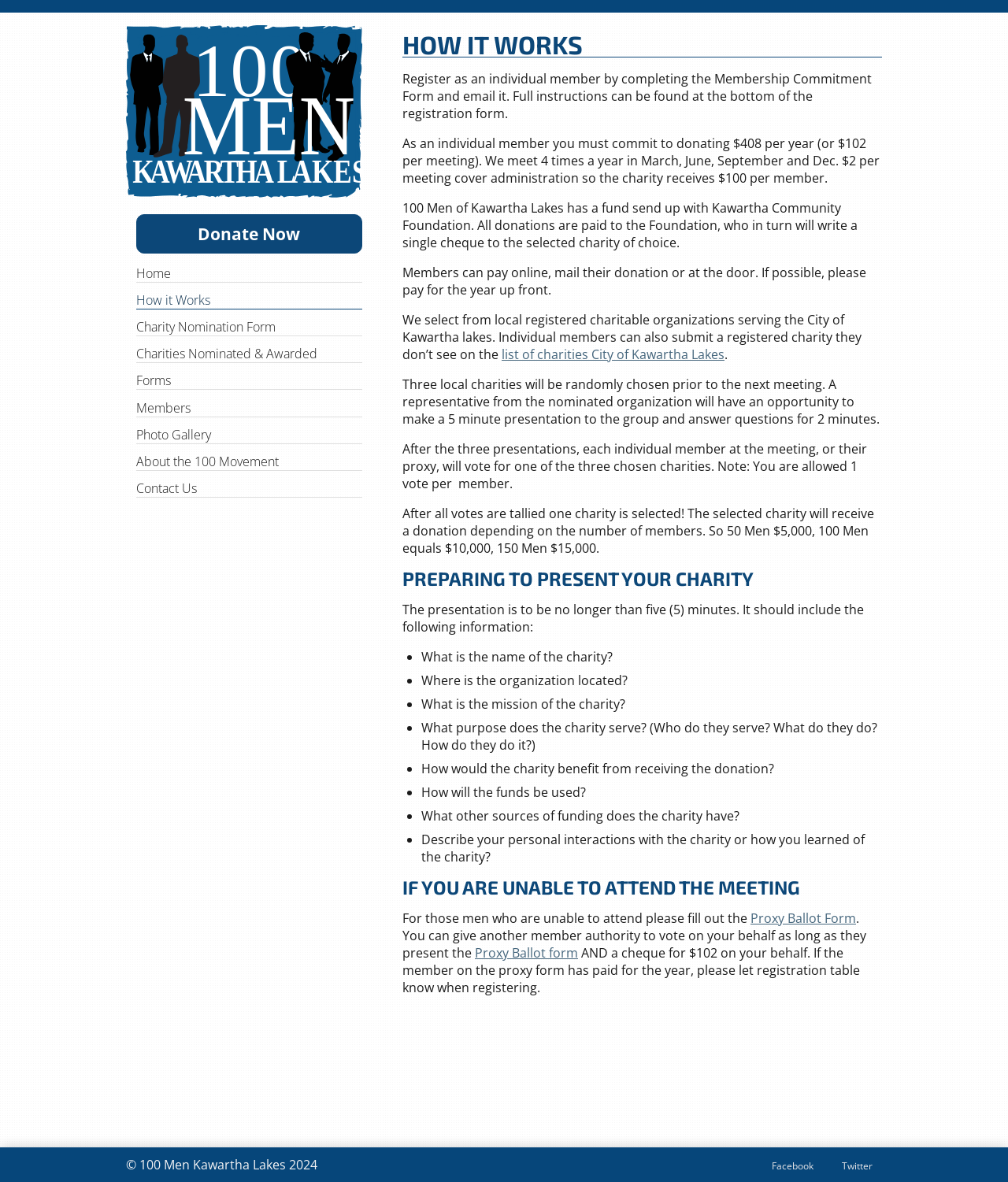Using the element description: "About the 100 Movement", determine the bounding box coordinates for the specified UI element. The coordinates should be four float numbers between 0 and 1, [left, top, right, bottom].

[0.135, 0.381, 0.359, 0.398]